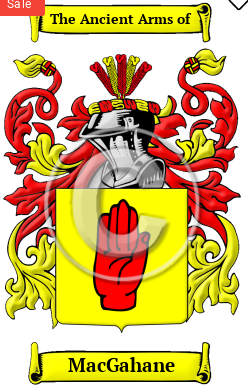Outline with detail what the image portrays.

This image showcases "The Ancient Arms of MacGahane," prominently featuring a vibrant and intricately designed coat of arms. The central shield is adorned with a striking depiction of a red hand against a bright yellow background, symbolizing the historical significance of the MacGahane family. Above the shield sits a decorative helmet, crowned with ornate elements and colorful feathers, which signifies nobility and valor. Surrounding the shield are elegant red and yellow floral embellishments, enhancing the overall grandeur of the heraldic design. At the base of the coat of arms, the name "MacGahane" is displayed, reflecting the lineage and heritage associated with this emblem. The banner above the arms reads "The Ancient Arms of," providing context for this rich family history.